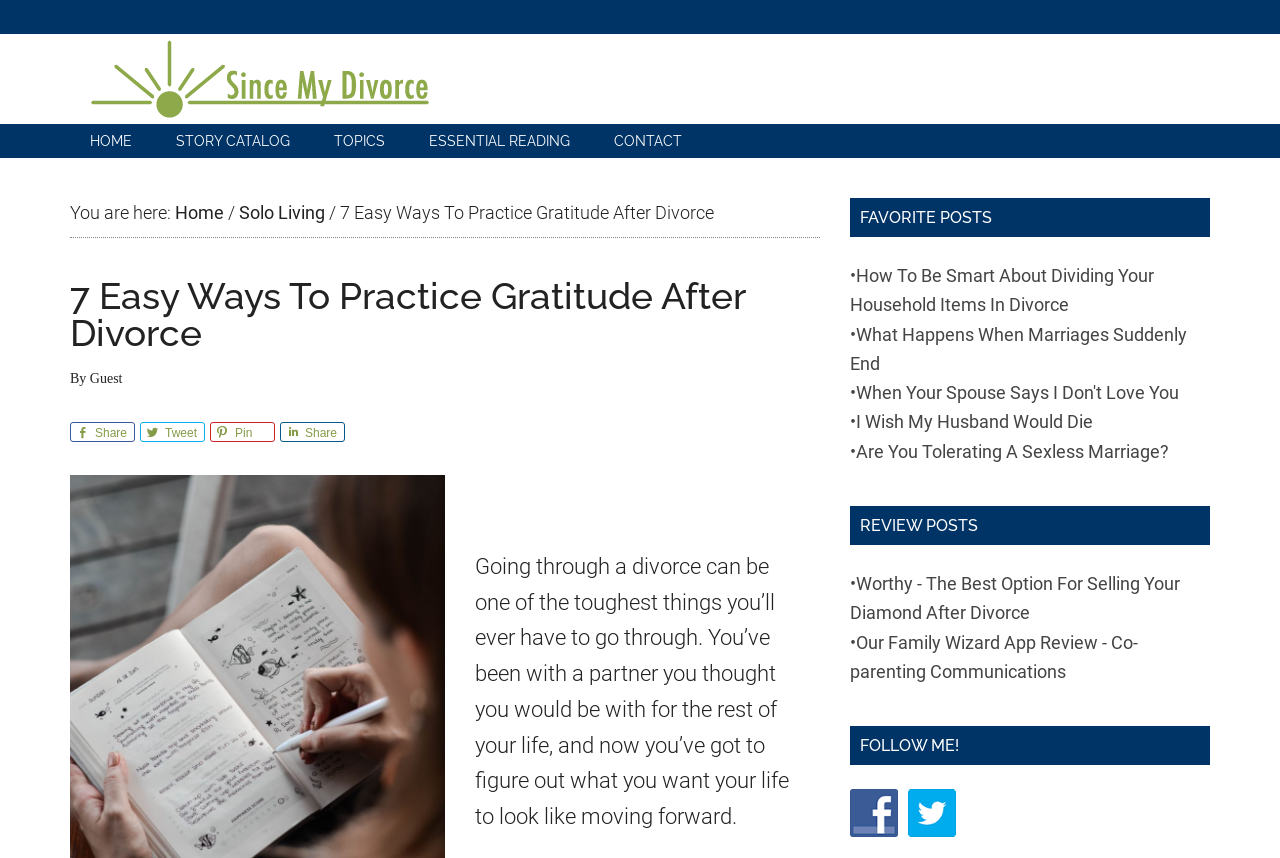Find the bounding box coordinates of the area that needs to be clicked in order to achieve the following instruction: "follow on Facebook". The coordinates should be specified as four float numbers between 0 and 1, i.e., [left, top, right, bottom].

[0.664, 0.956, 0.709, 0.981]